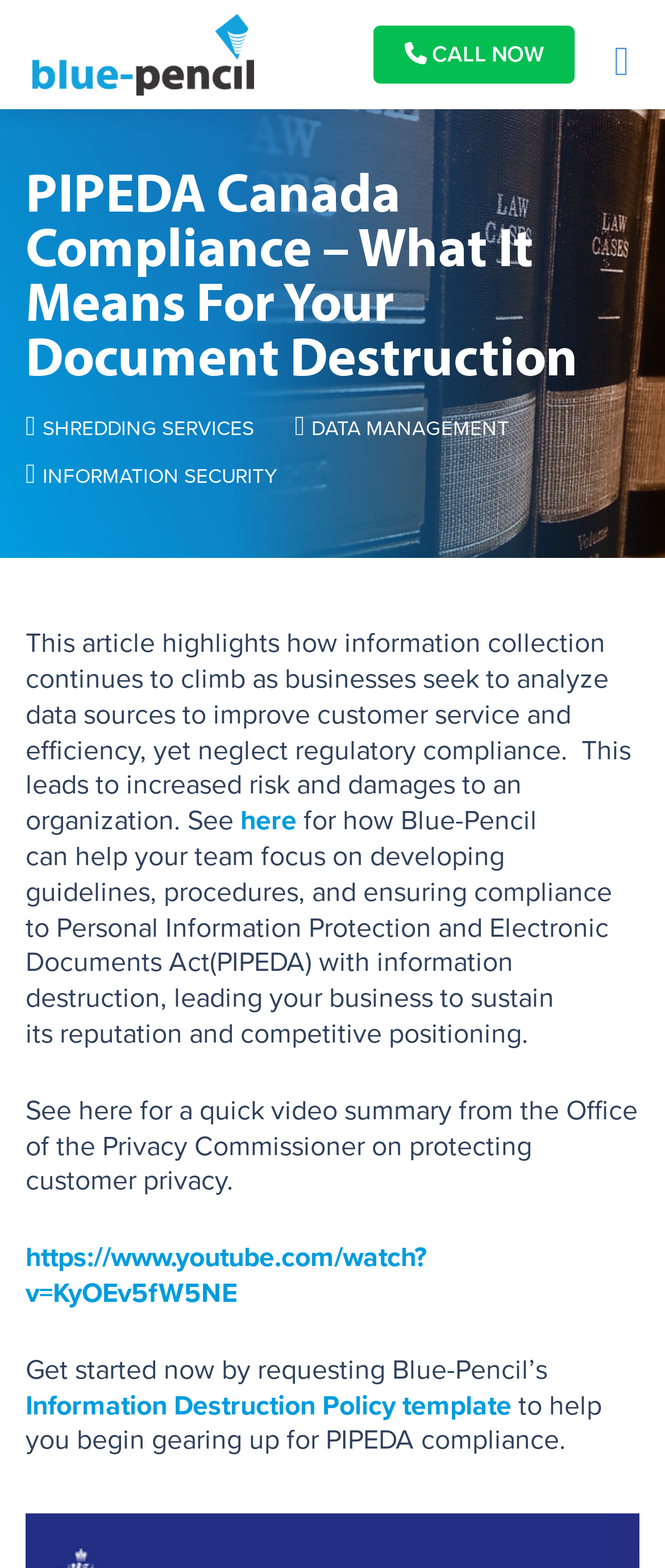Determine the bounding box coordinates of the clickable region to carry out the instruction: "Watch the video on protecting customer privacy".

[0.038, 0.791, 0.641, 0.836]